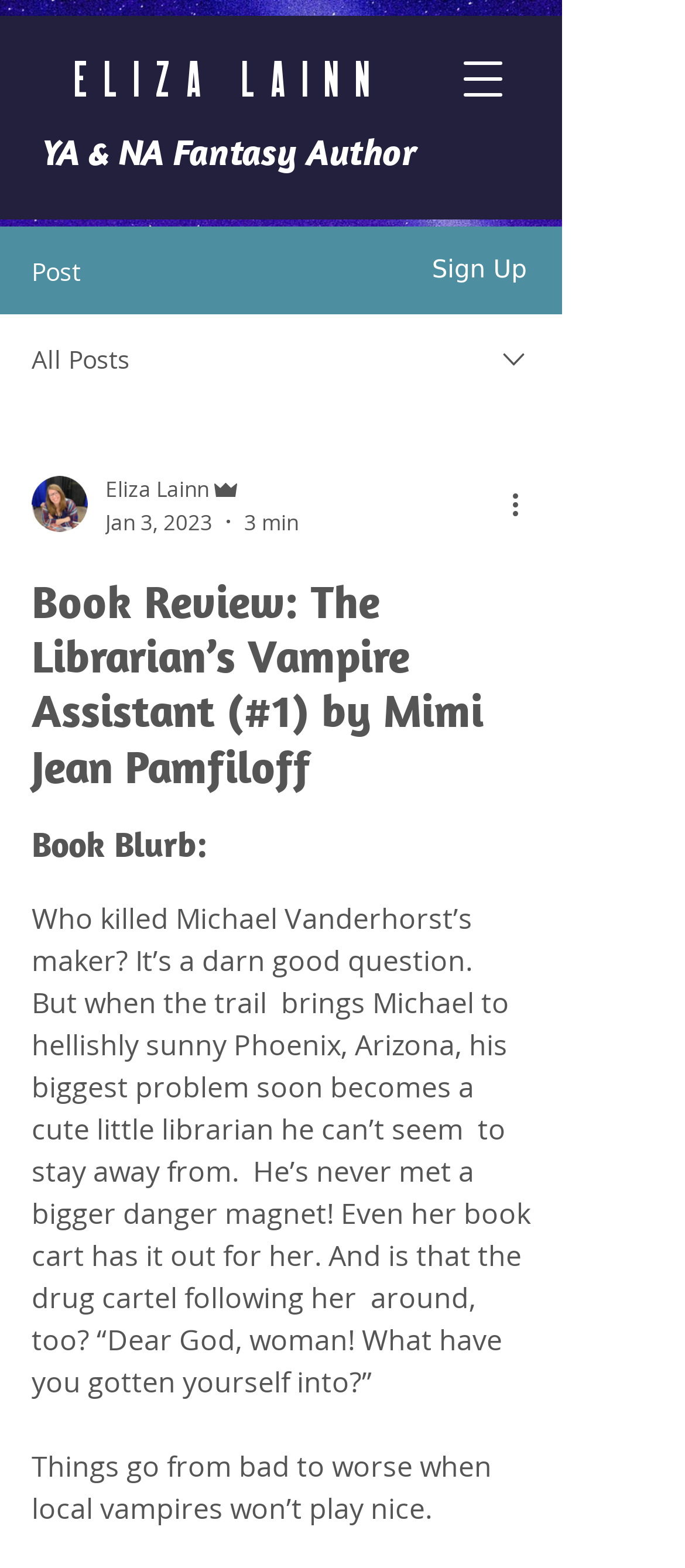Please look at the image and answer the question with a detailed explanation: What is the location where the story takes place?

I found the answer by reading the book blurb which mentions that the main character's trail brings him to 'hellishly sunny Phoenix, Arizona'.